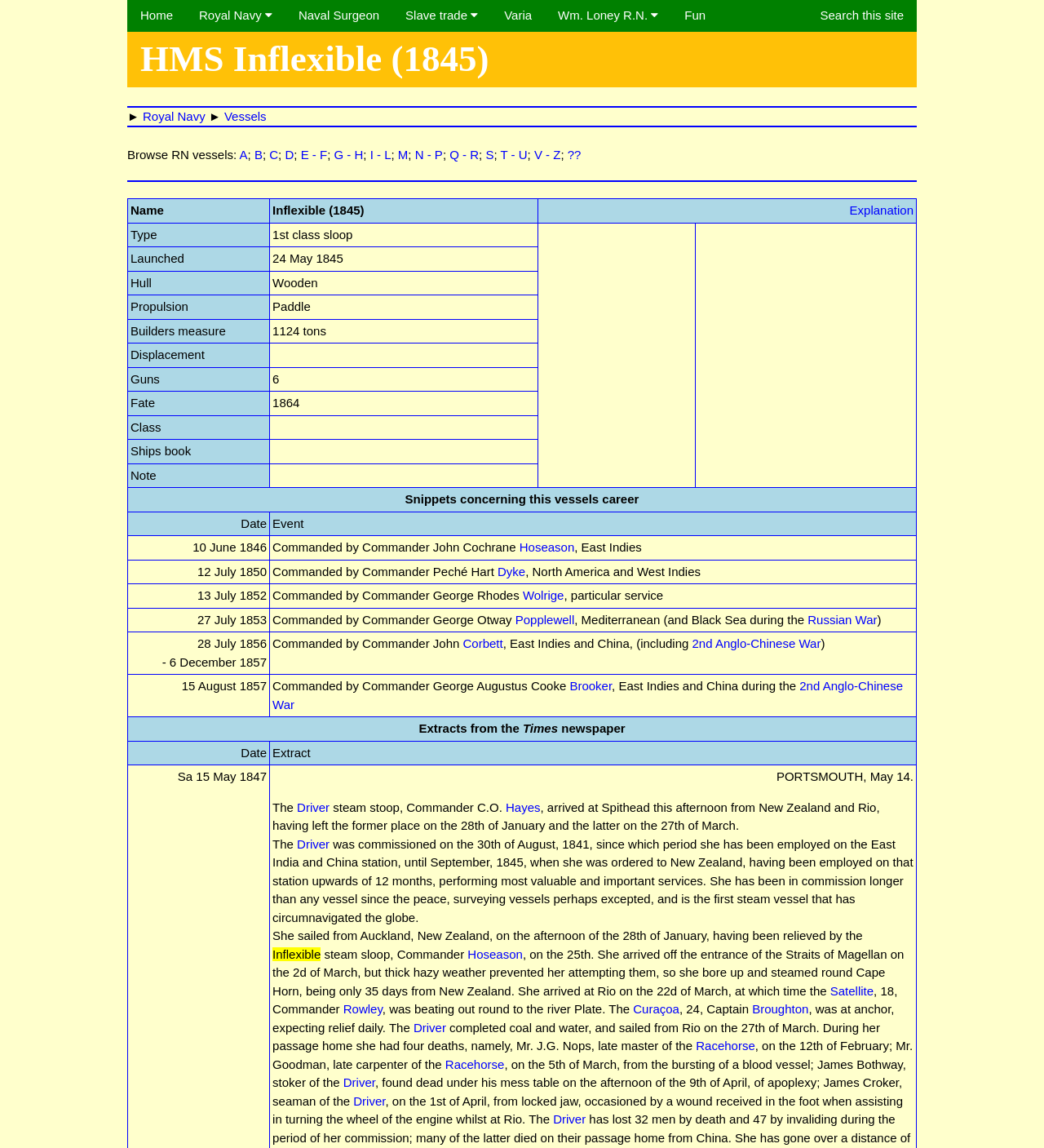Locate the bounding box coordinates of the element I should click to achieve the following instruction: "Click on the 'Home' link".

[0.122, 0.0, 0.178, 0.027]